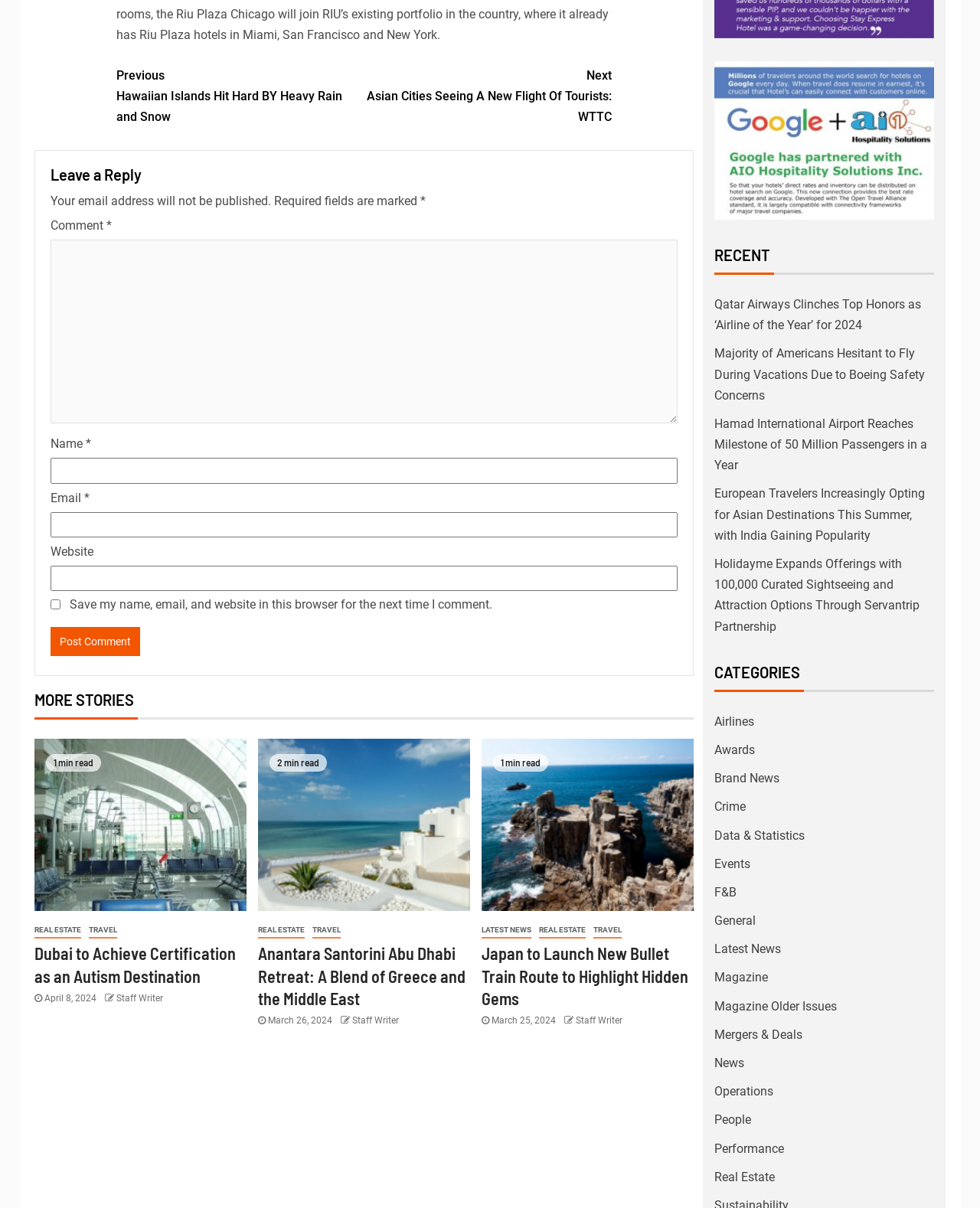Pinpoint the bounding box coordinates of the clickable element needed to complete the instruction: "Enter your name in the 'Name' field". The coordinates should be provided as four float numbers between 0 and 1: [left, top, right, bottom].

[0.052, 0.379, 0.691, 0.4]